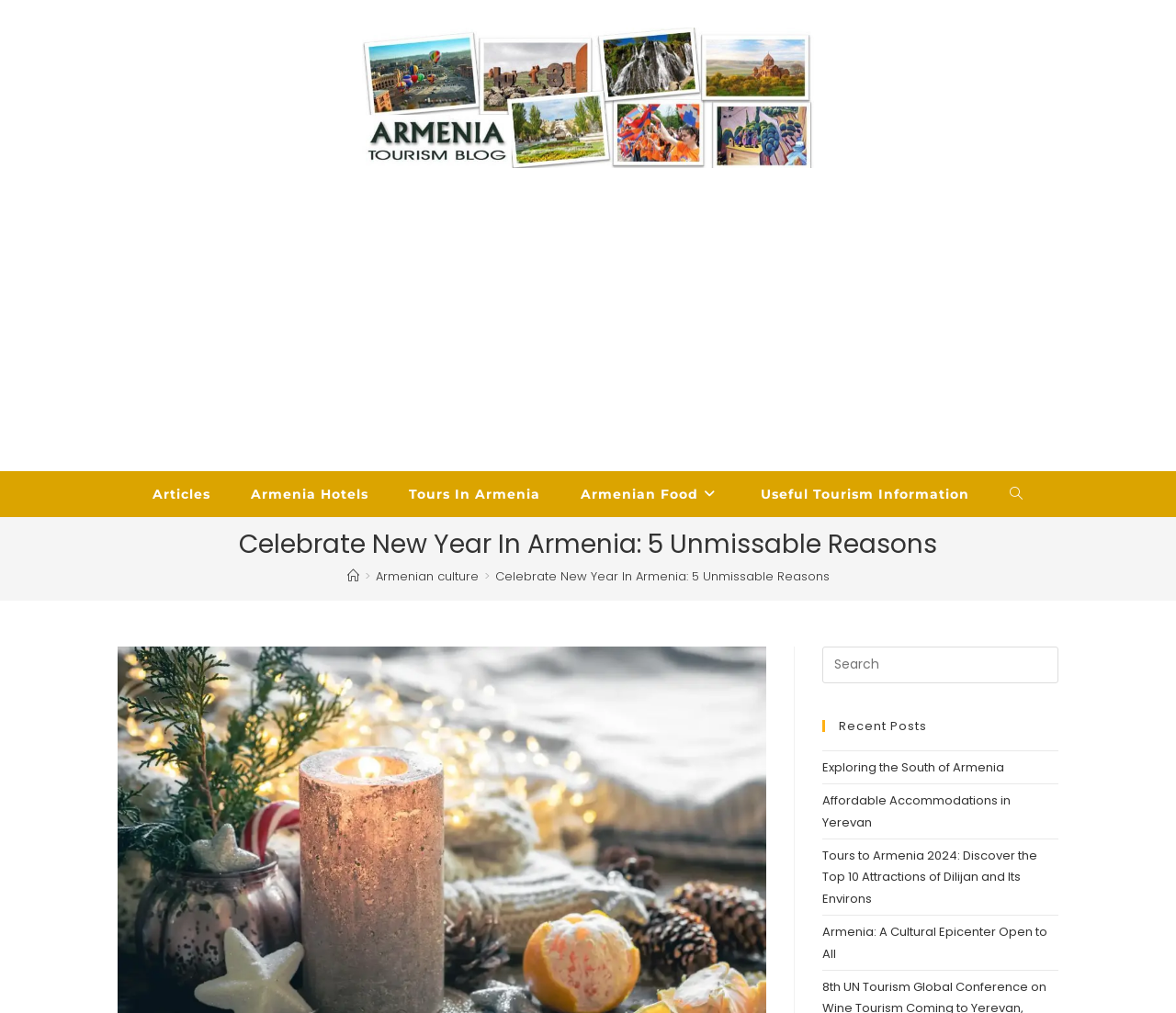Using the format (top-left x, top-left y, bottom-right x, bottom-right y), and given the element description, identify the bounding box coordinates within the screenshot: Armenian Food

[0.477, 0.465, 0.63, 0.51]